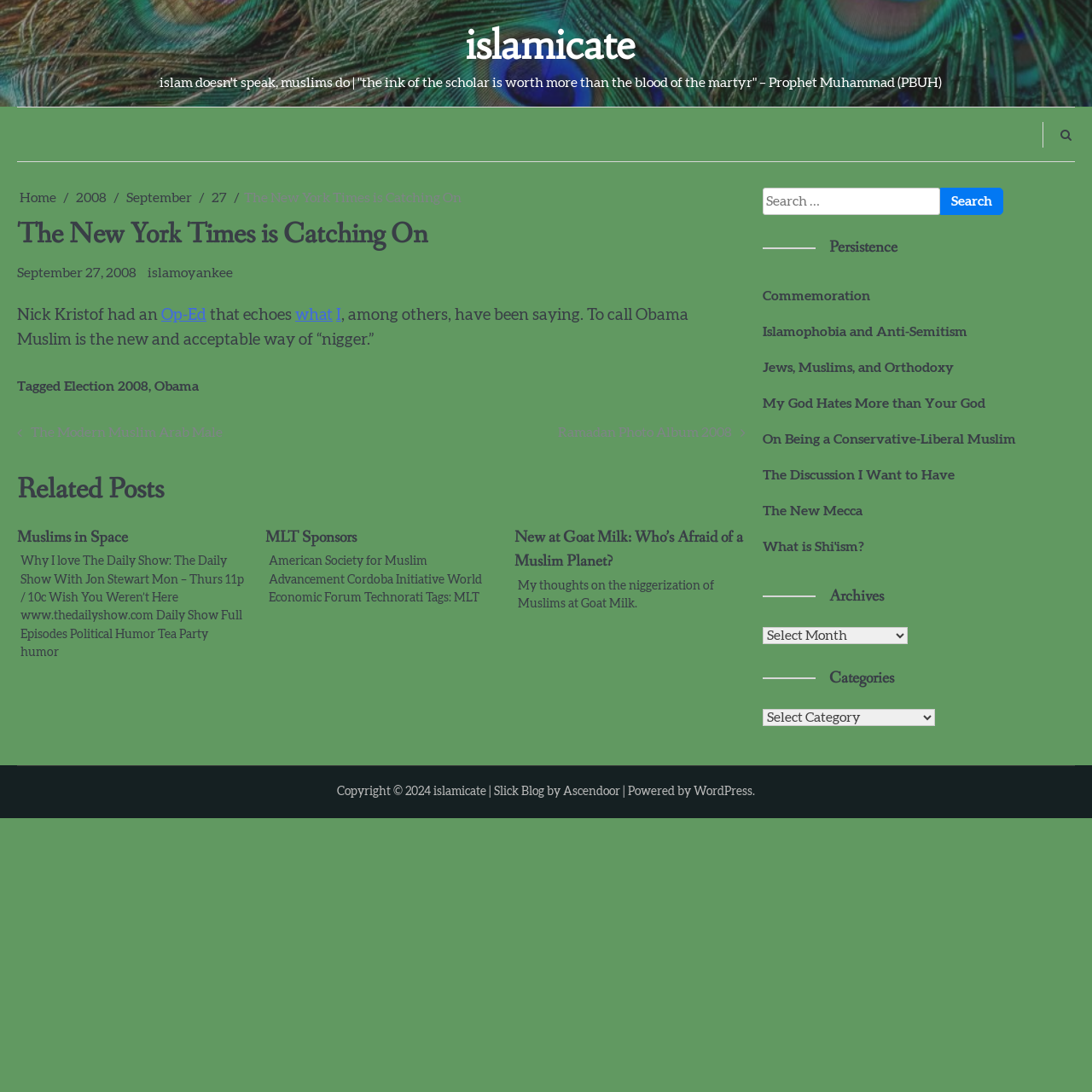Find the bounding box coordinates of the element's region that should be clicked in order to follow the given instruction: "Go to the home page". The coordinates should consist of four float numbers between 0 and 1, i.e., [left, top, right, bottom].

[0.018, 0.175, 0.052, 0.188]